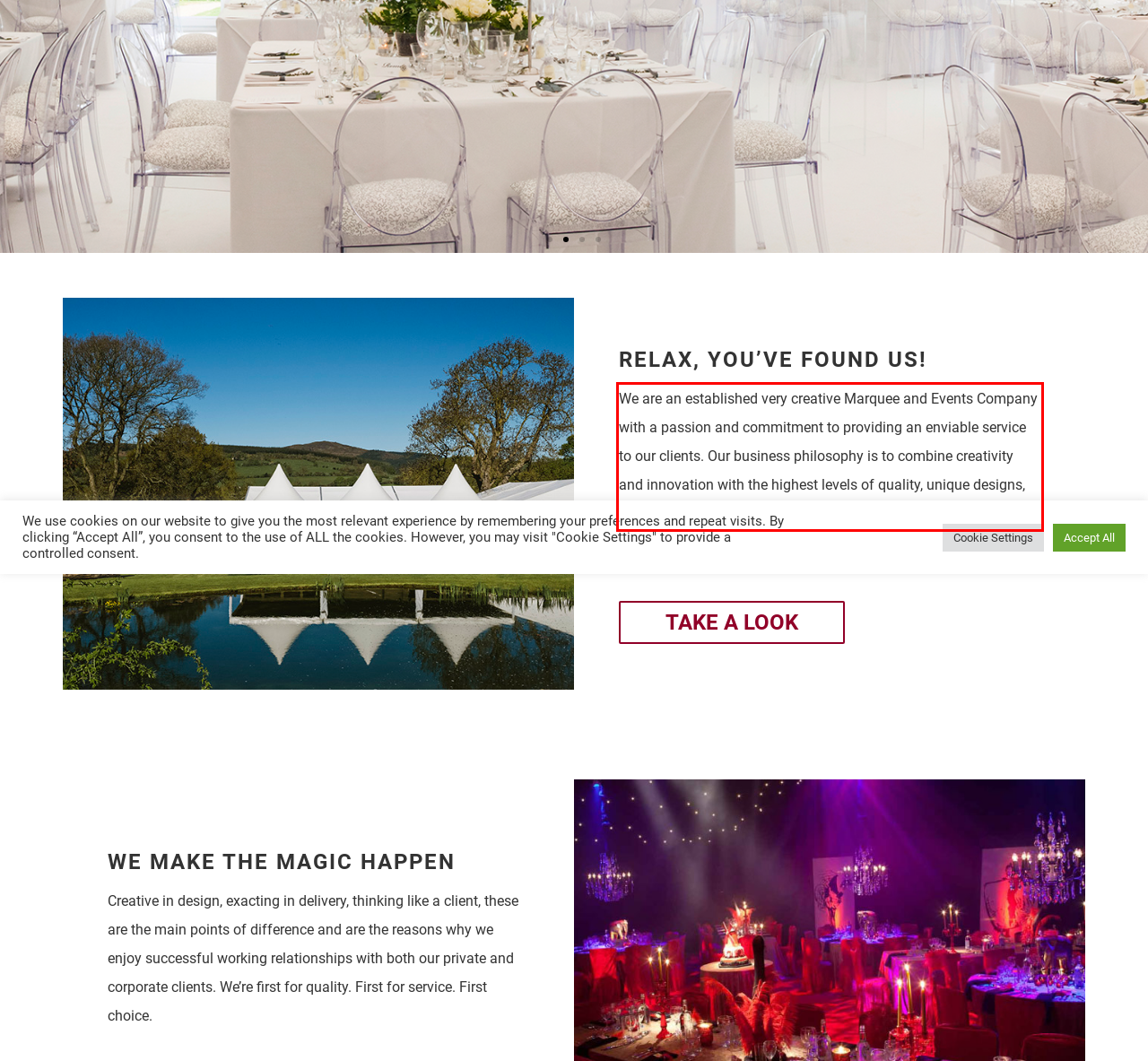Please look at the screenshot provided and find the red bounding box. Extract the text content contained within this bounding box.

We are an established very creative Marquee and Events Company with a passion and commitment to providing an enviable service to our clients. Our business philosophy is to combine creativity and innovation with the highest levels of quality, unique designs, products, service and people.